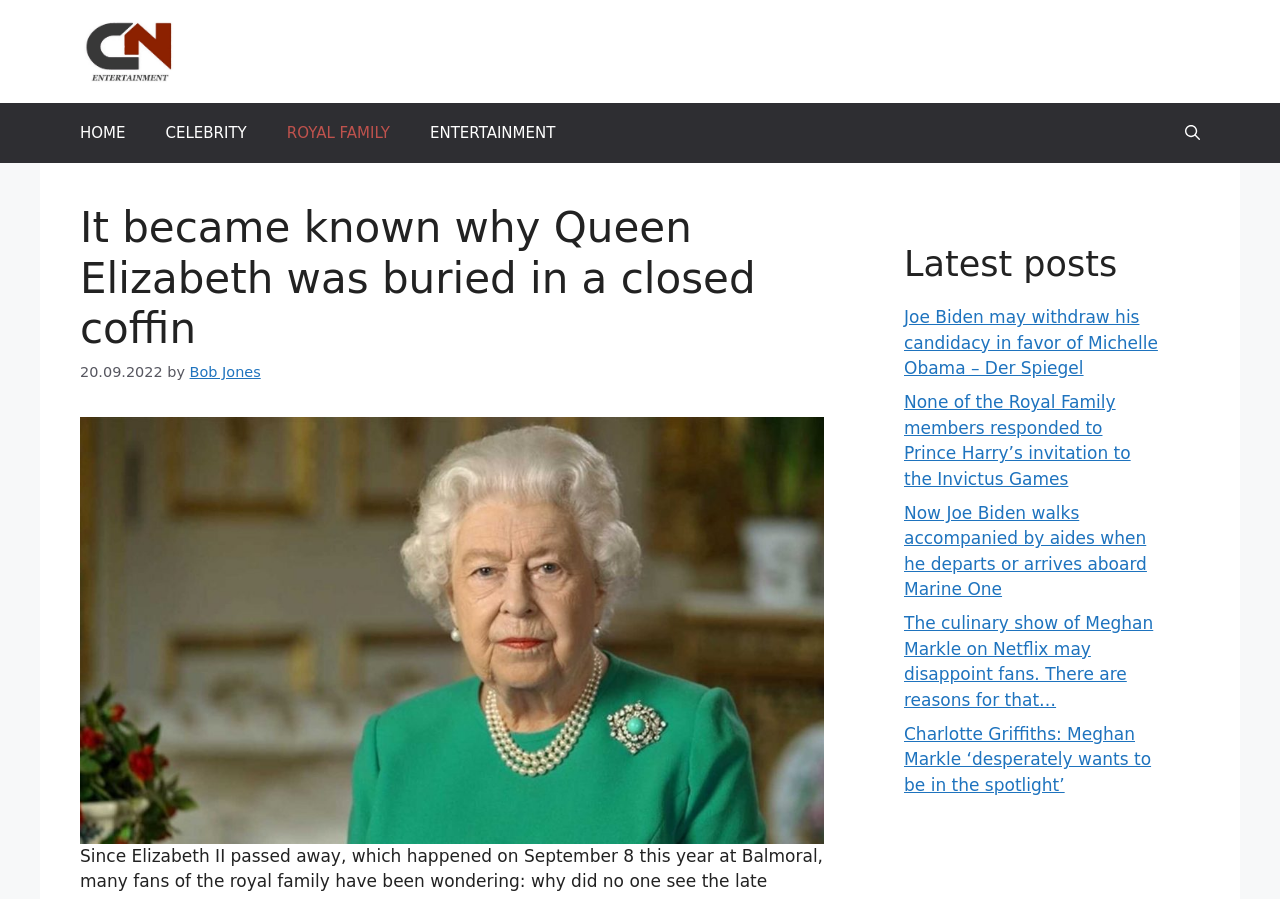Specify the bounding box coordinates of the element's area that should be clicked to execute the given instruction: "Read the latest post about Joe Biden". The coordinates should be four float numbers between 0 and 1, i.e., [left, top, right, bottom].

[0.706, 0.342, 0.905, 0.421]